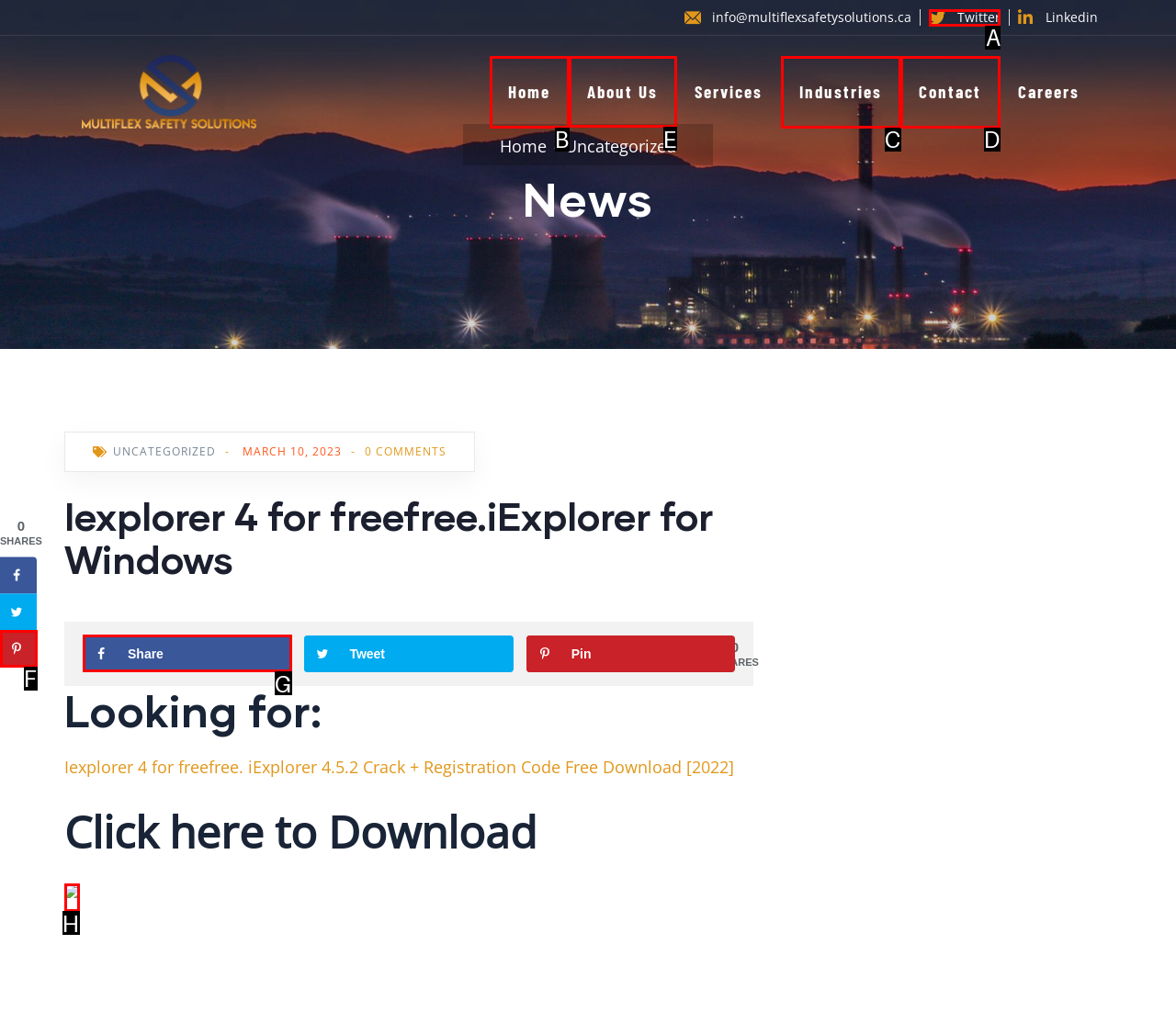To complete the task: Click on the 'About Us' link, select the appropriate UI element to click. Respond with the letter of the correct option from the given choices.

E